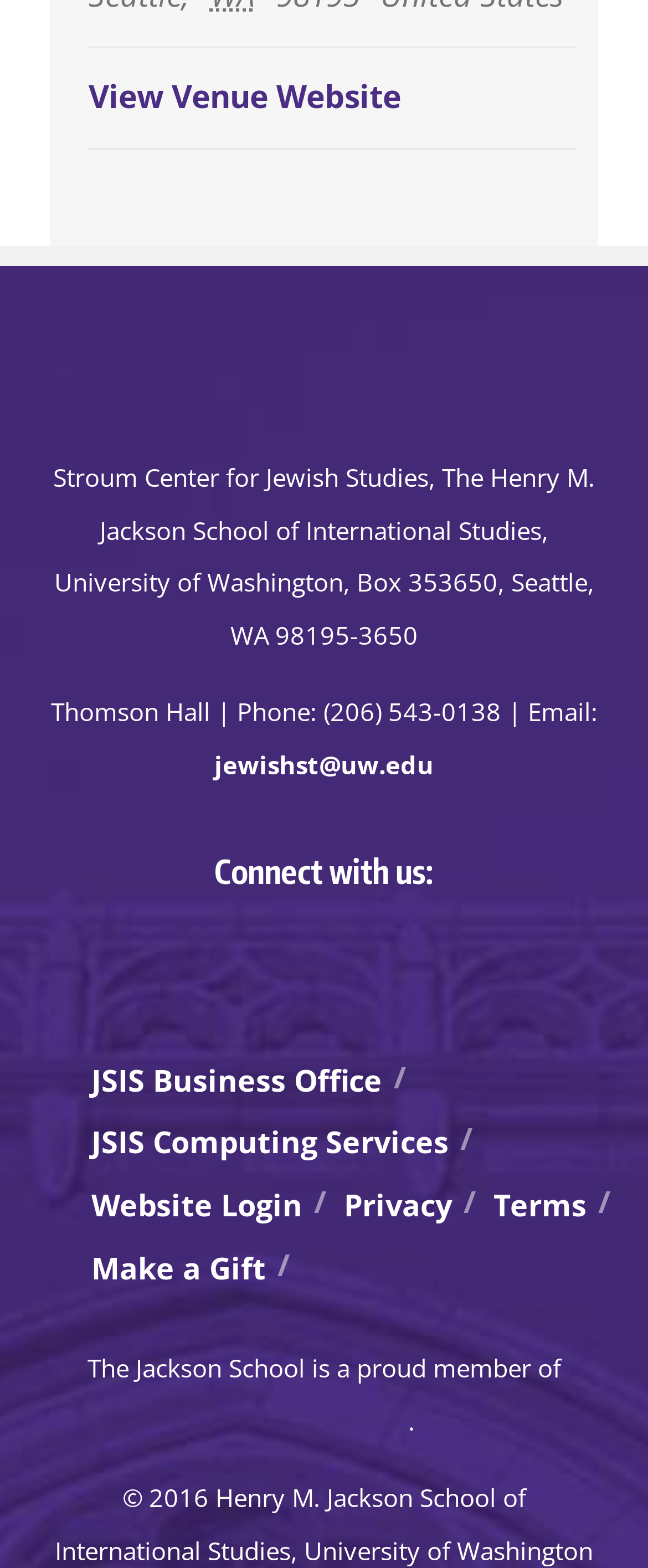What is the email address of the Jewish Studies department?
Observe the image and answer the question with a one-word or short phrase response.

jewishst@uw.edu